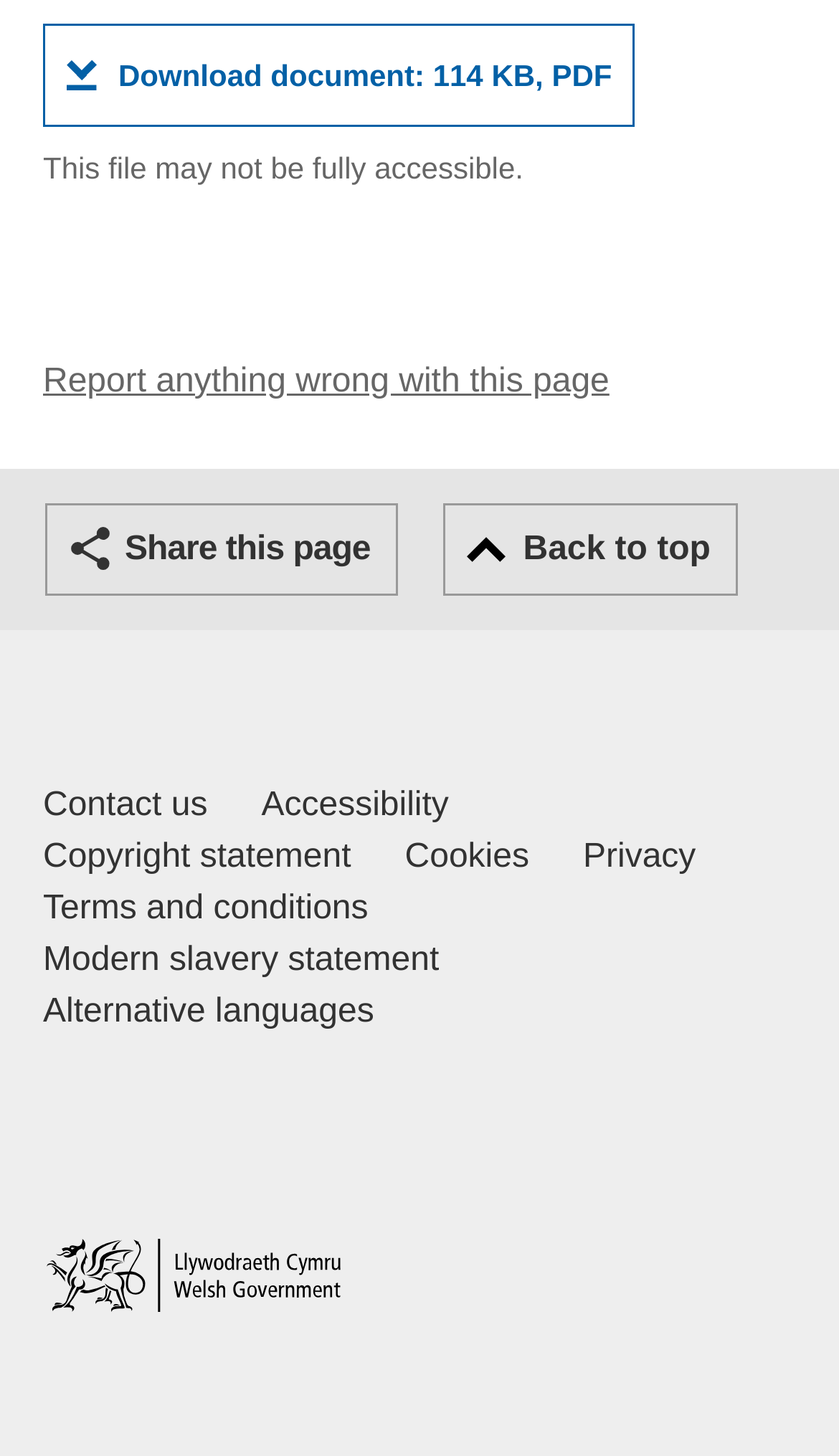Determine the bounding box coordinates for the UI element described. Format the coordinates as (top-left x, top-left y, bottom-right x, bottom-right y) and ensure all values are between 0 and 1. Element description: Copyright statement

[0.051, 0.572, 0.418, 0.608]